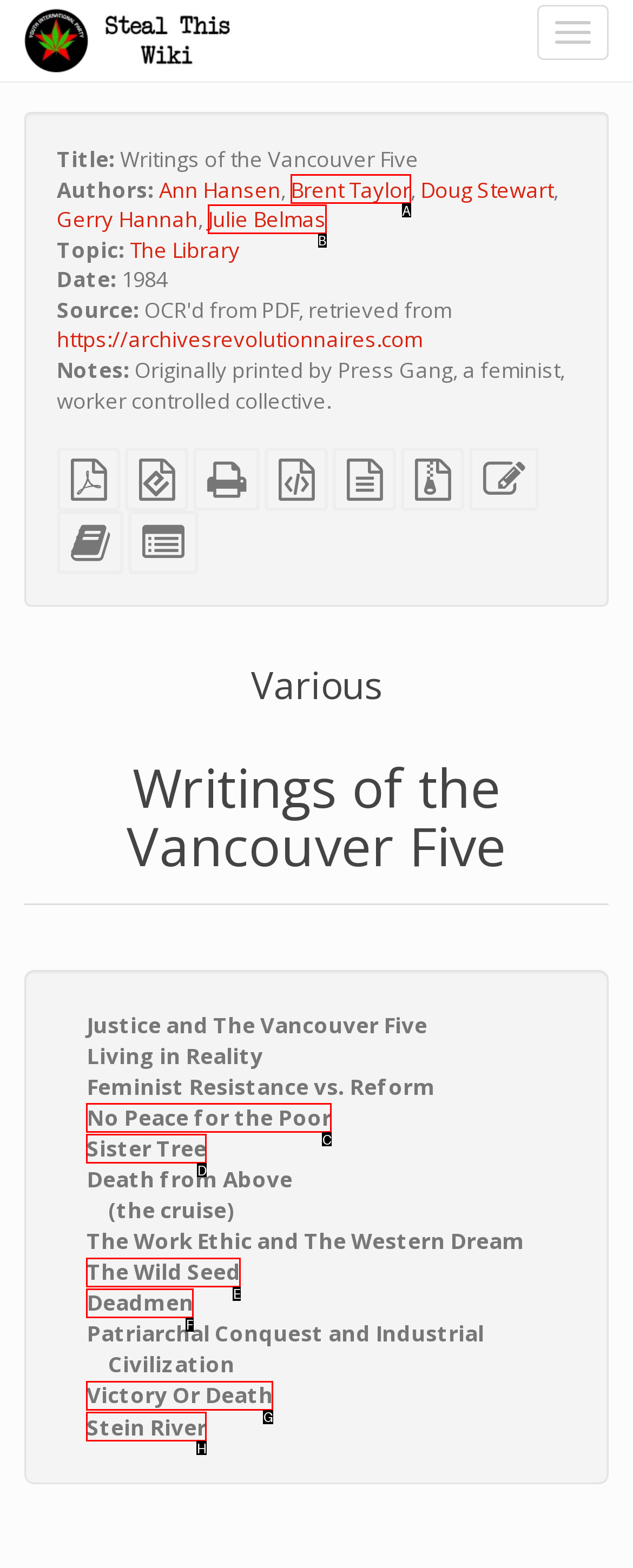Which HTML element among the options matches this description: Deadmen? Answer with the letter representing your choice.

F